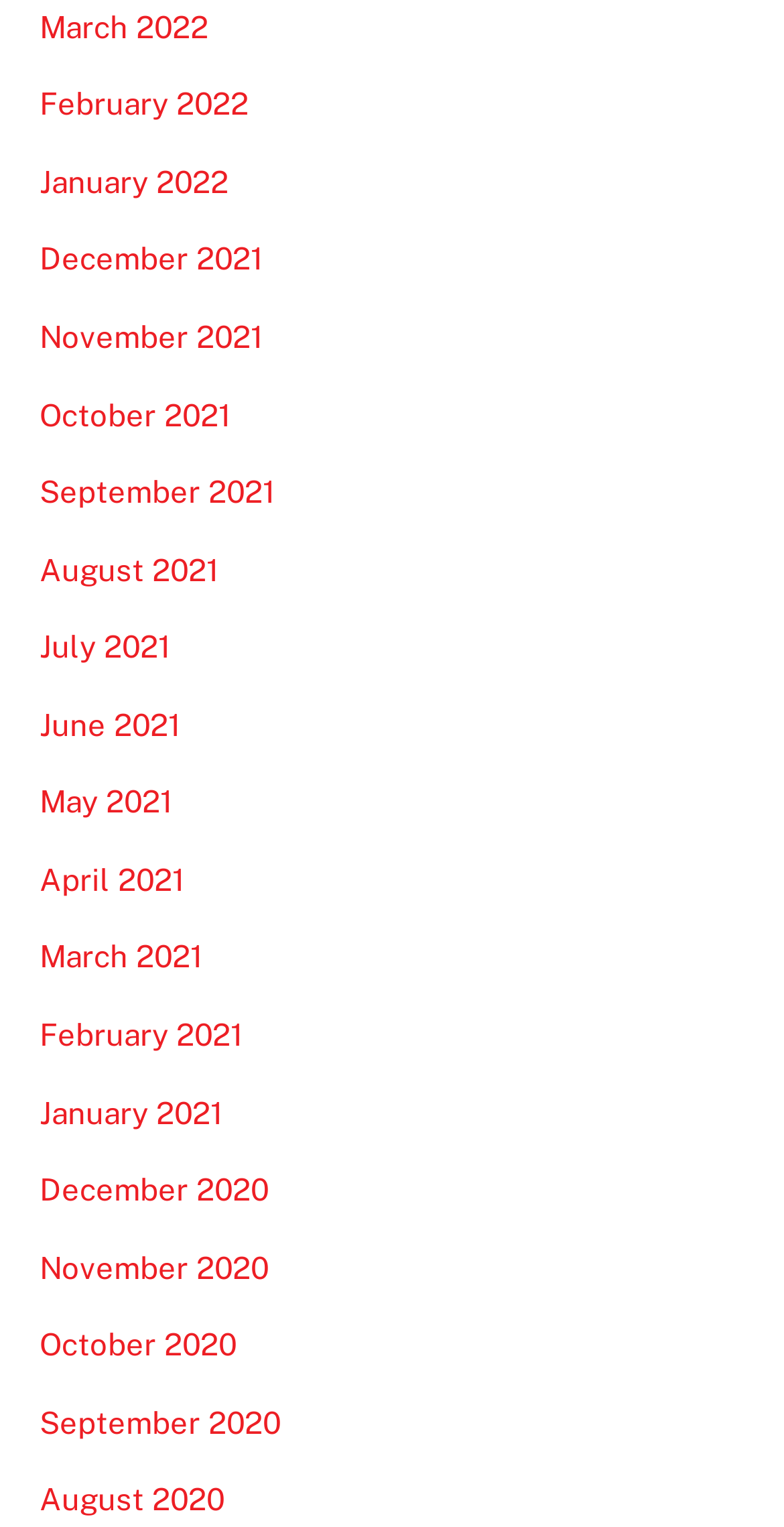Please find the bounding box coordinates of the element that needs to be clicked to perform the following instruction: "browse August 2020". The bounding box coordinates should be four float numbers between 0 and 1, represented as [left, top, right, bottom].

[0.05, 0.971, 0.286, 0.993]